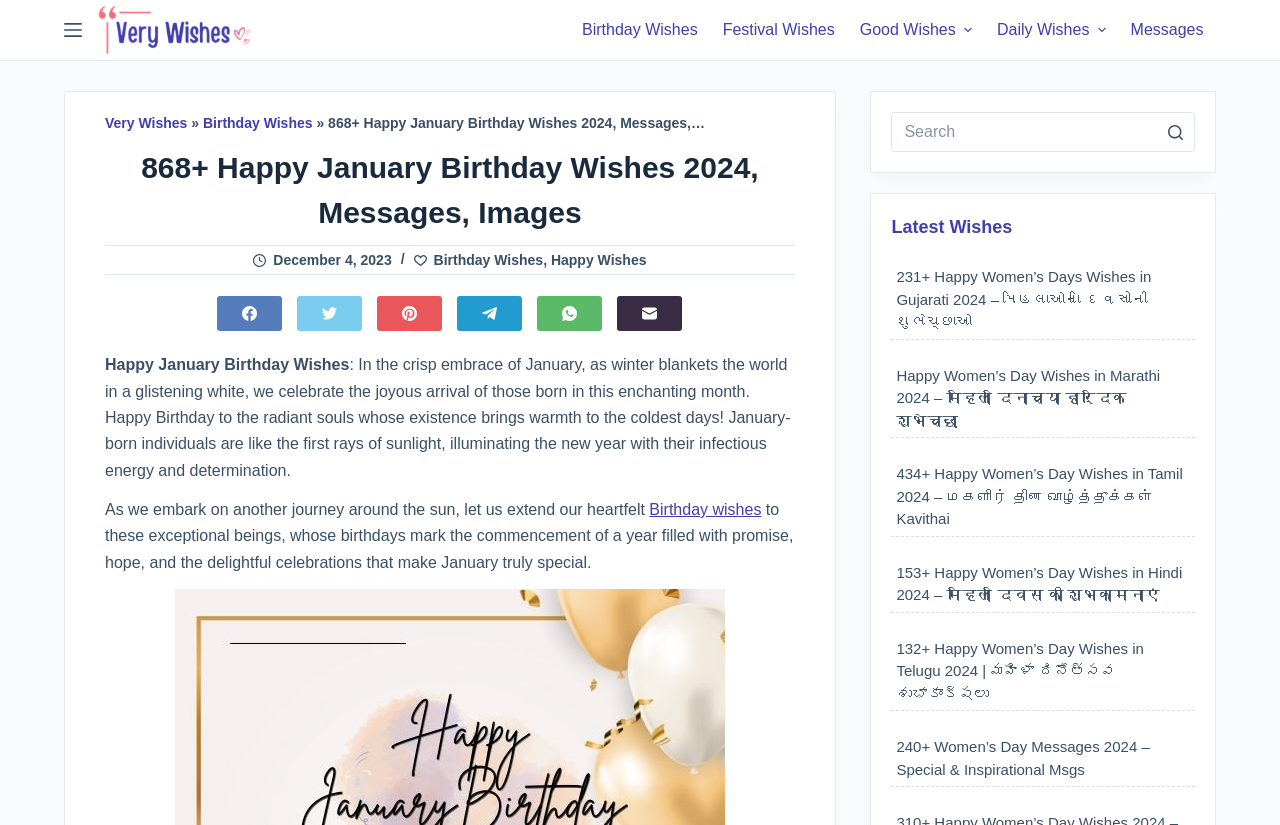Generate a thorough explanation of the webpage's elements.

This webpage is dedicated to Happy January Birthday Wishes. At the top, there is a navigation menu with several options, including "Birthday Wishes", "Festival Wishes", "Good Wishes", and more. Below the navigation menu, there is a header section with a logo, breadcrumbs, and a search bar. The breadcrumbs display the current page's title, "868+ Happy January Birthday Wishes 2024, Messages, Images". 

The main content area begins with a heading that reads "868+ Happy January Birthday Wishes 2024, Messages, Images". Below the heading, there is a paragraph of text that describes the joy of celebrating birthdays in January. The text is followed by a series of links to related pages, including "Birthday Wishes" and "Happy Wishes". 

On the right side of the page, there are social media links to Facebook, Twitter, Pinterest, Telegram, WhatsApp, and Email. Below the social media links, there is a section with a heading "Happy January Birthday Wishes" and a paragraph of text that describes the significance of birthdays in January. 

The page also features a section with a heading "Latest Wishes" that lists several links to other pages with wishes for Women's Day in different languages, including Gujarati, Marathi, Tamil, Hindi, and Telugu.